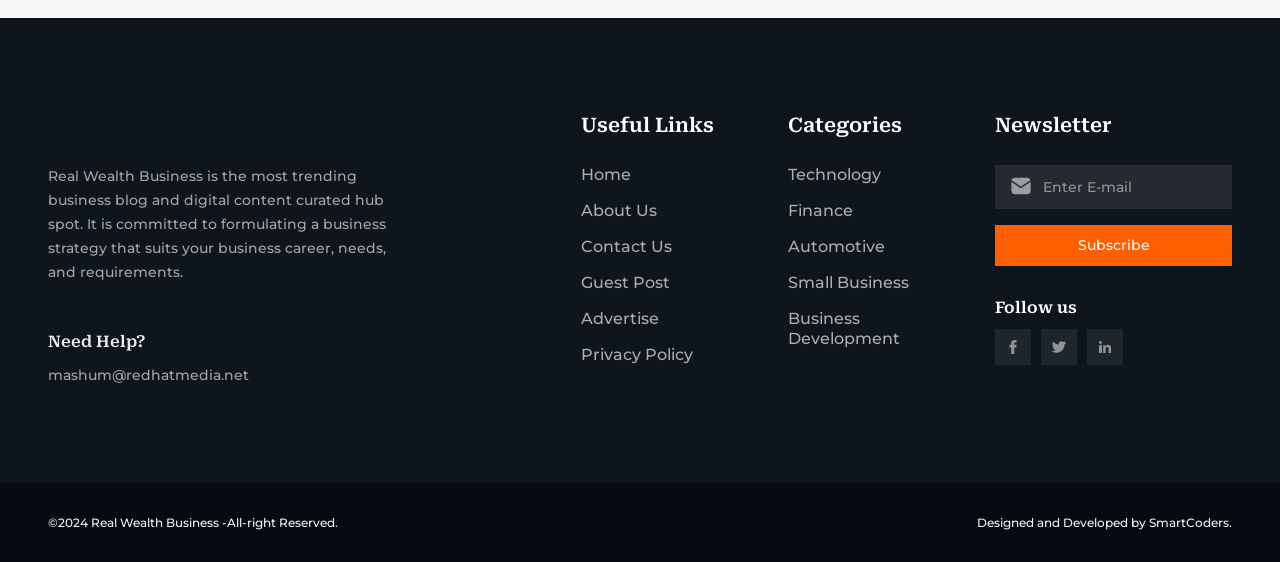How many social media links are provided?
Please provide a single word or phrase as the answer based on the screenshot.

3